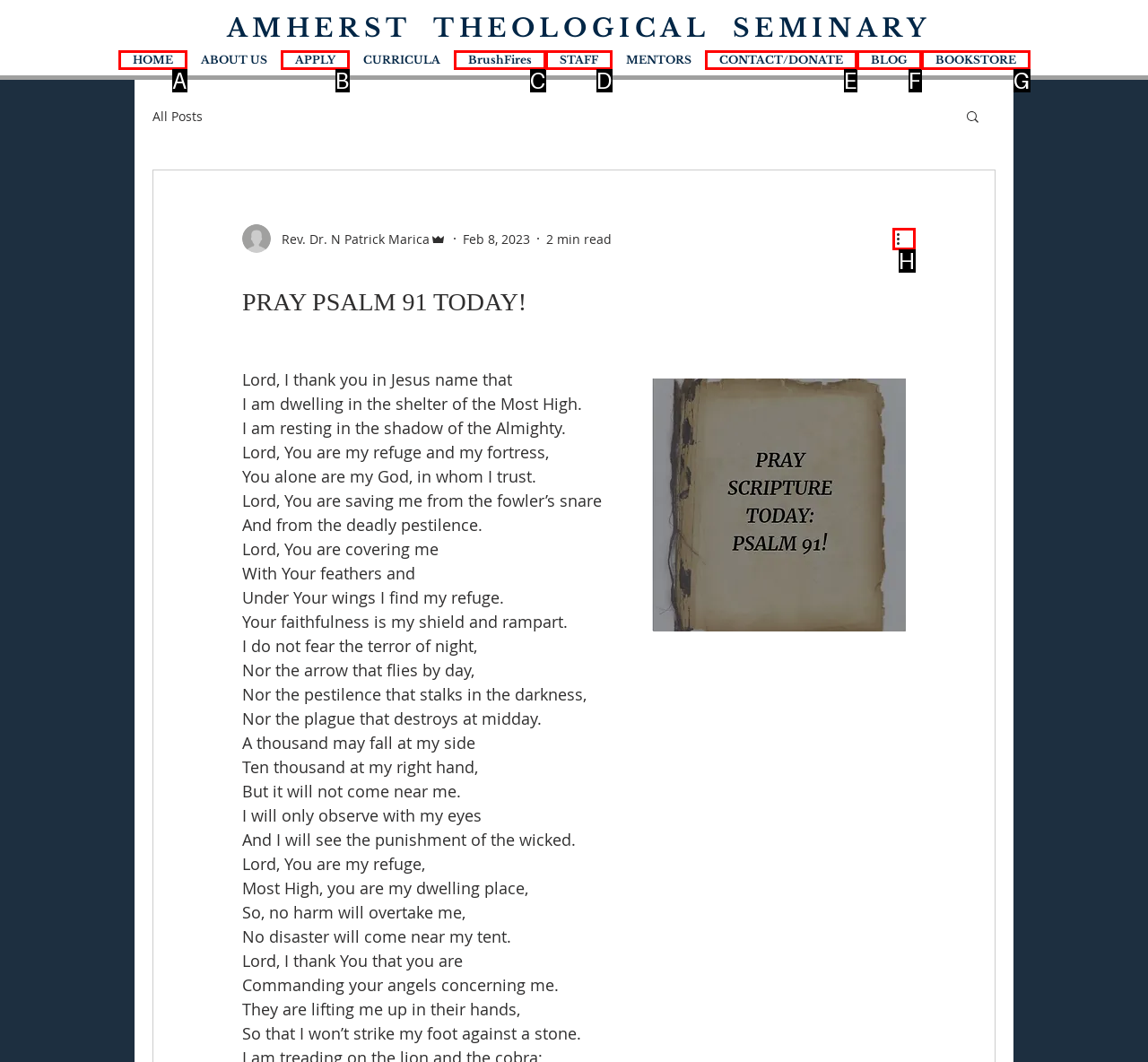Choose the letter of the option that needs to be clicked to perform the task: Click the 'More actions' button. Answer with the letter.

H